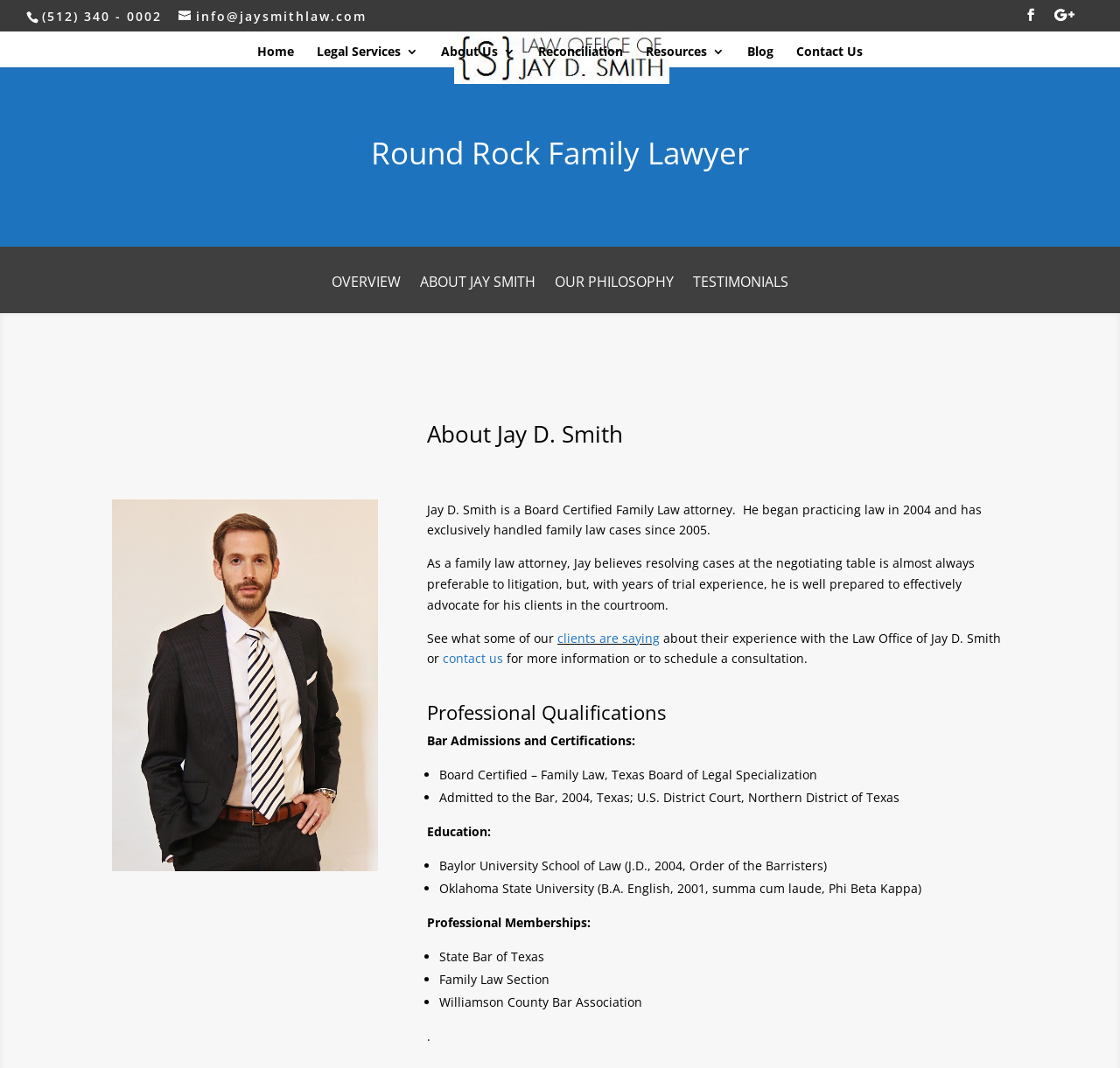Could you provide the bounding box coordinates for the portion of the screen to click to complete this instruction: "Call the office"?

[0.038, 0.007, 0.145, 0.023]